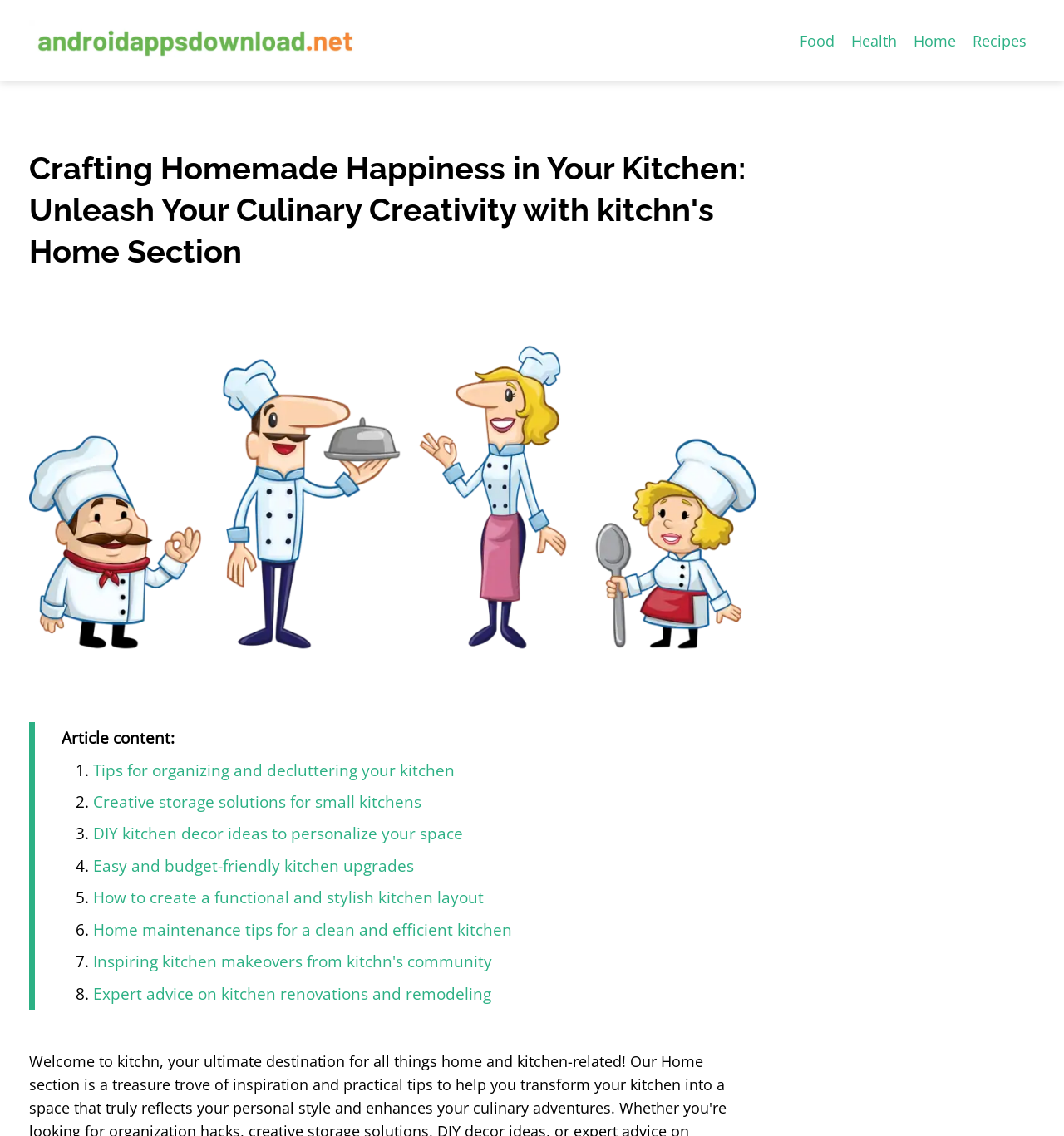What is the purpose of the image at the top of the page?
Based on the image, give a concise answer in the form of a single word or short phrase.

To display the Kitchn logo